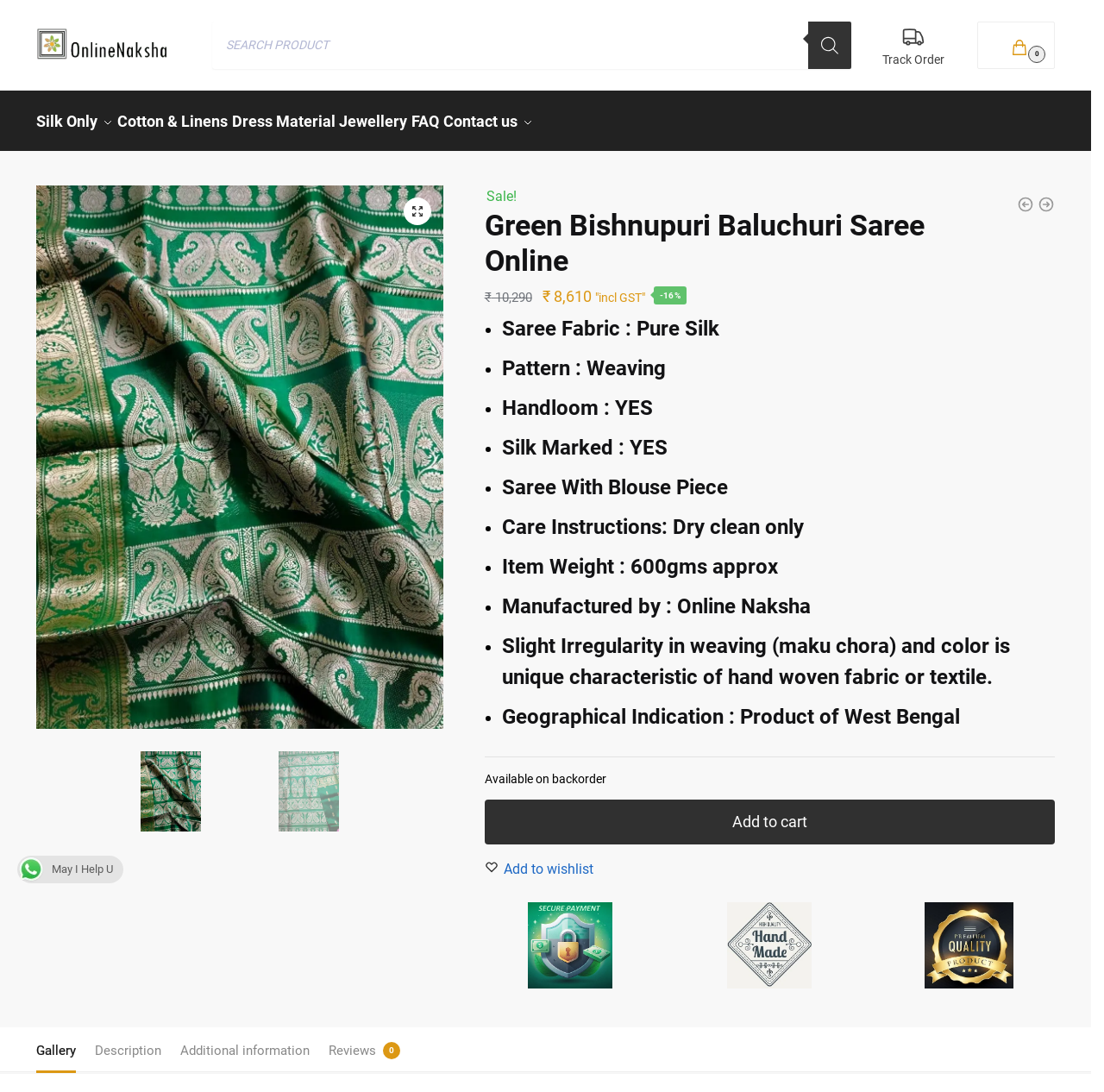Consider the image and give a detailed and elaborate answer to the question: 
What is the weight of the saree?

The weight of the saree can be found in the list of details about the saree, specifically in the heading 'Item Weight : 600gms approx'.